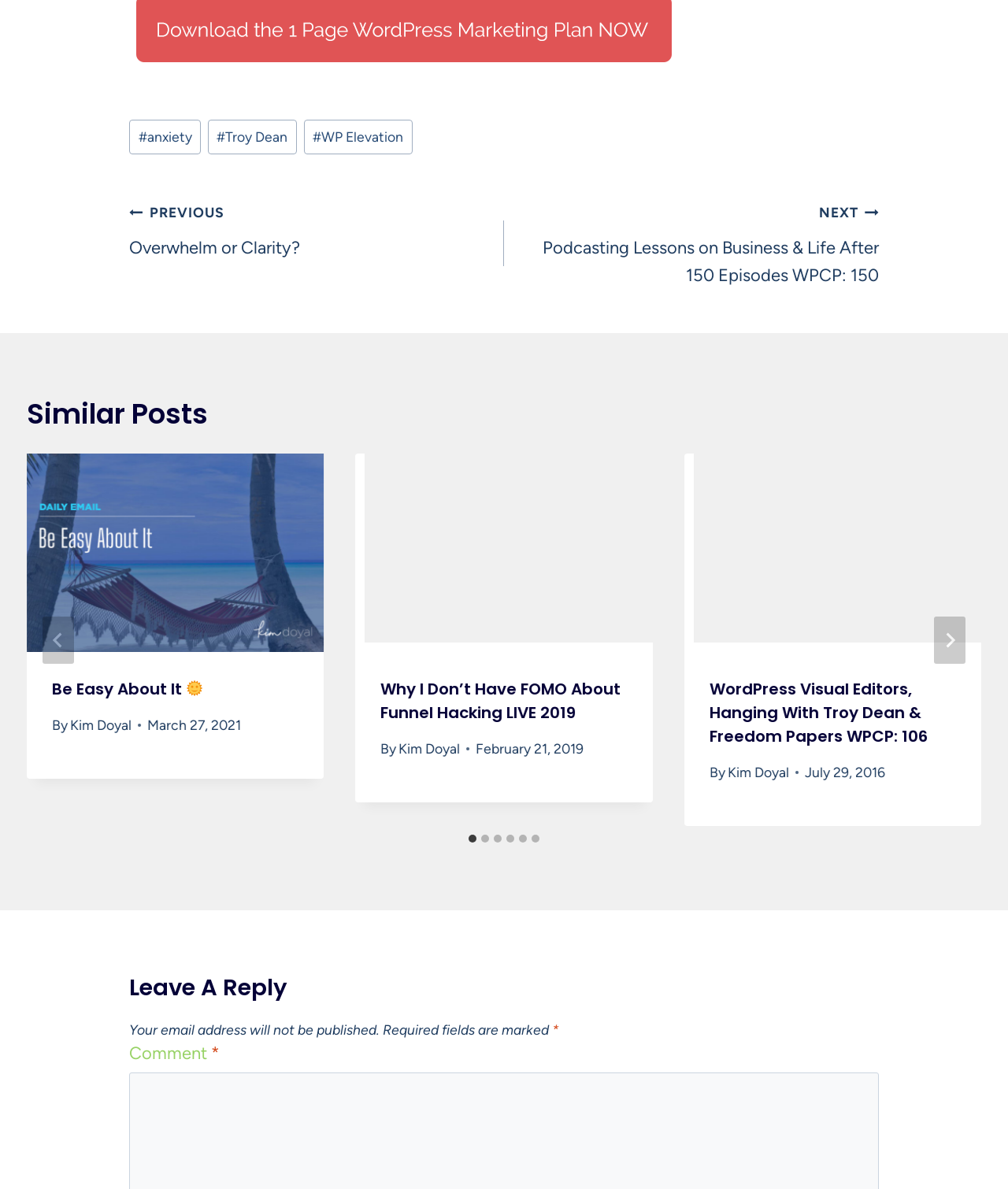Indicate the bounding box coordinates of the clickable region to achieve the following instruction: "Click on the 'NEXT Podcasting Lessons on Business & Life After 150 Episodes WPCP: 150' link."

[0.5, 0.166, 0.872, 0.243]